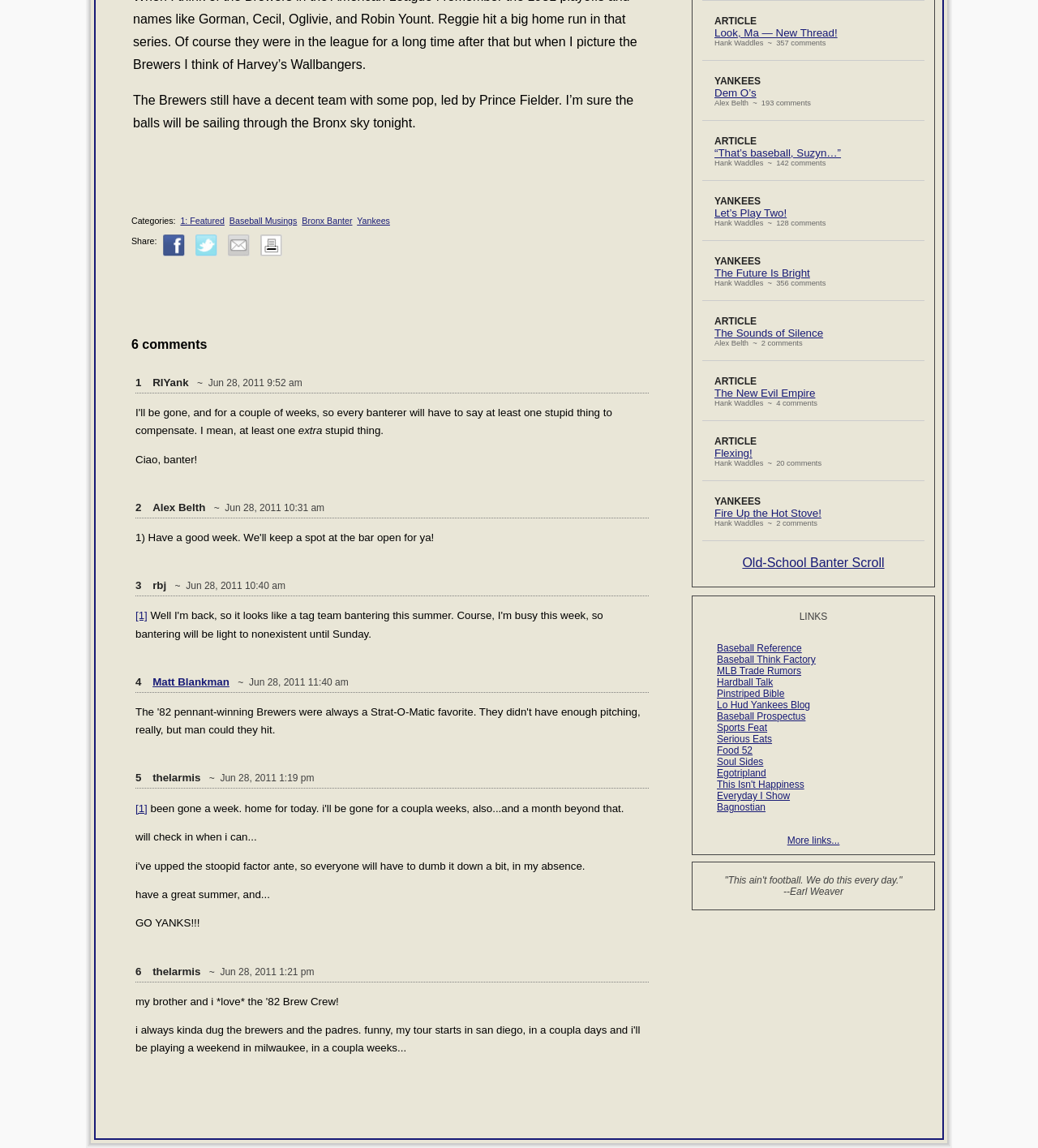Locate the bounding box of the UI element with the following description: "Fire Up the Hot Stove!".

[0.688, 0.442, 0.791, 0.452]